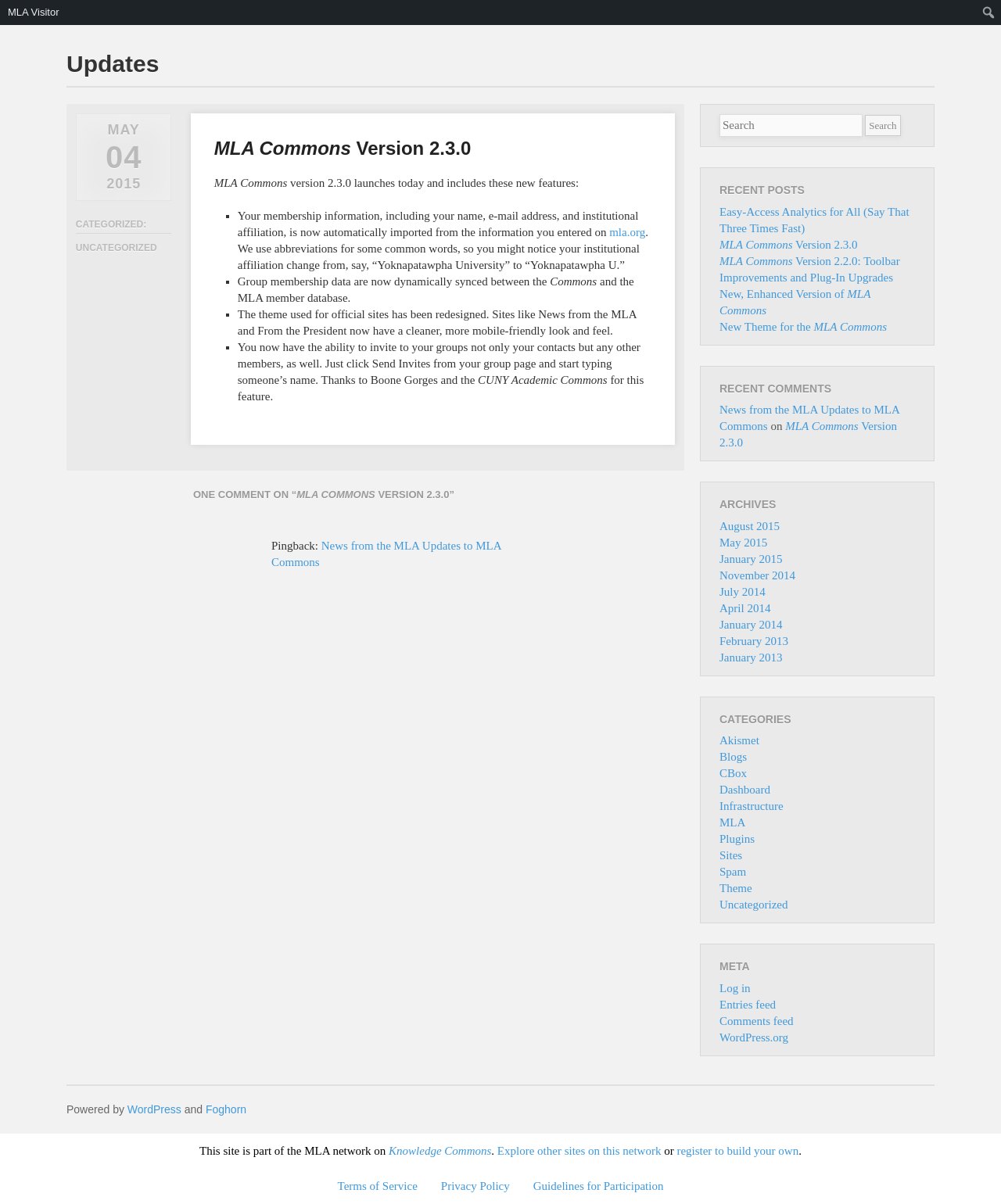What is the date of the latest update?
Based on the image, answer the question with as much detail as possible.

The date of the latest update is mentioned in the footer section of the webpage, which is 'MAY 04, 2015'.